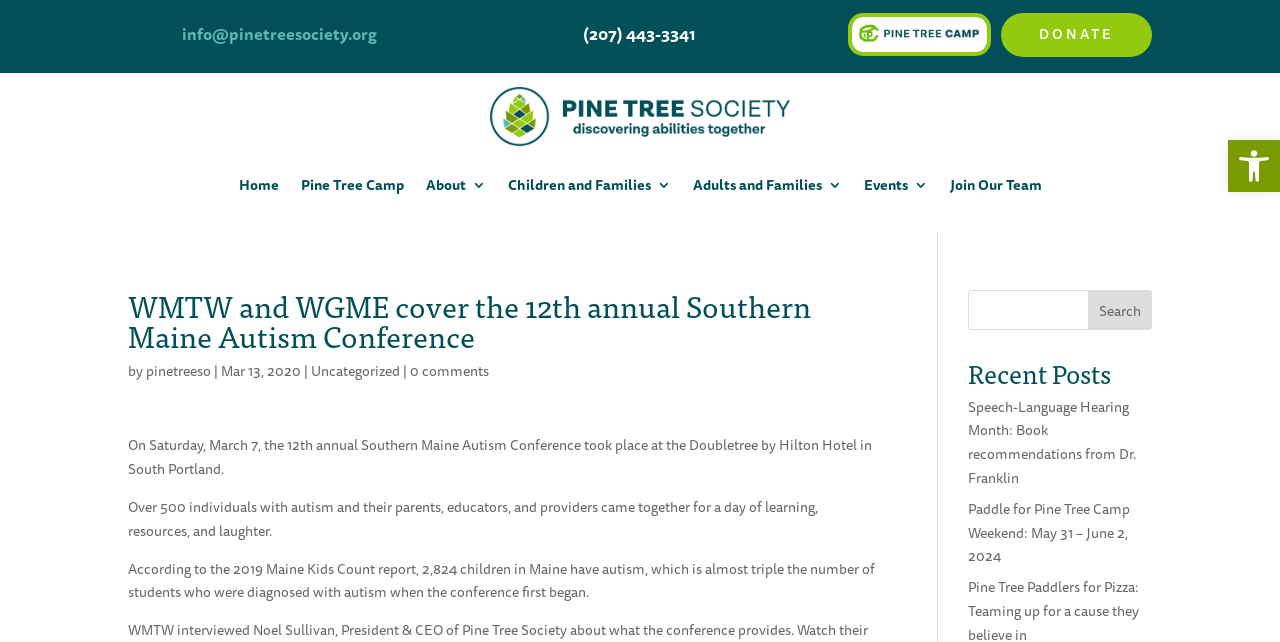Give a short answer to this question using one word or a phrase:
What is the topic of the 'Recent Posts' section?

Various articles